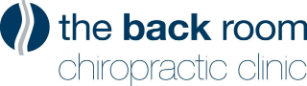Use a single word or phrase to answer the question:
What shape is the graphic element in the logo?

Stylized spine